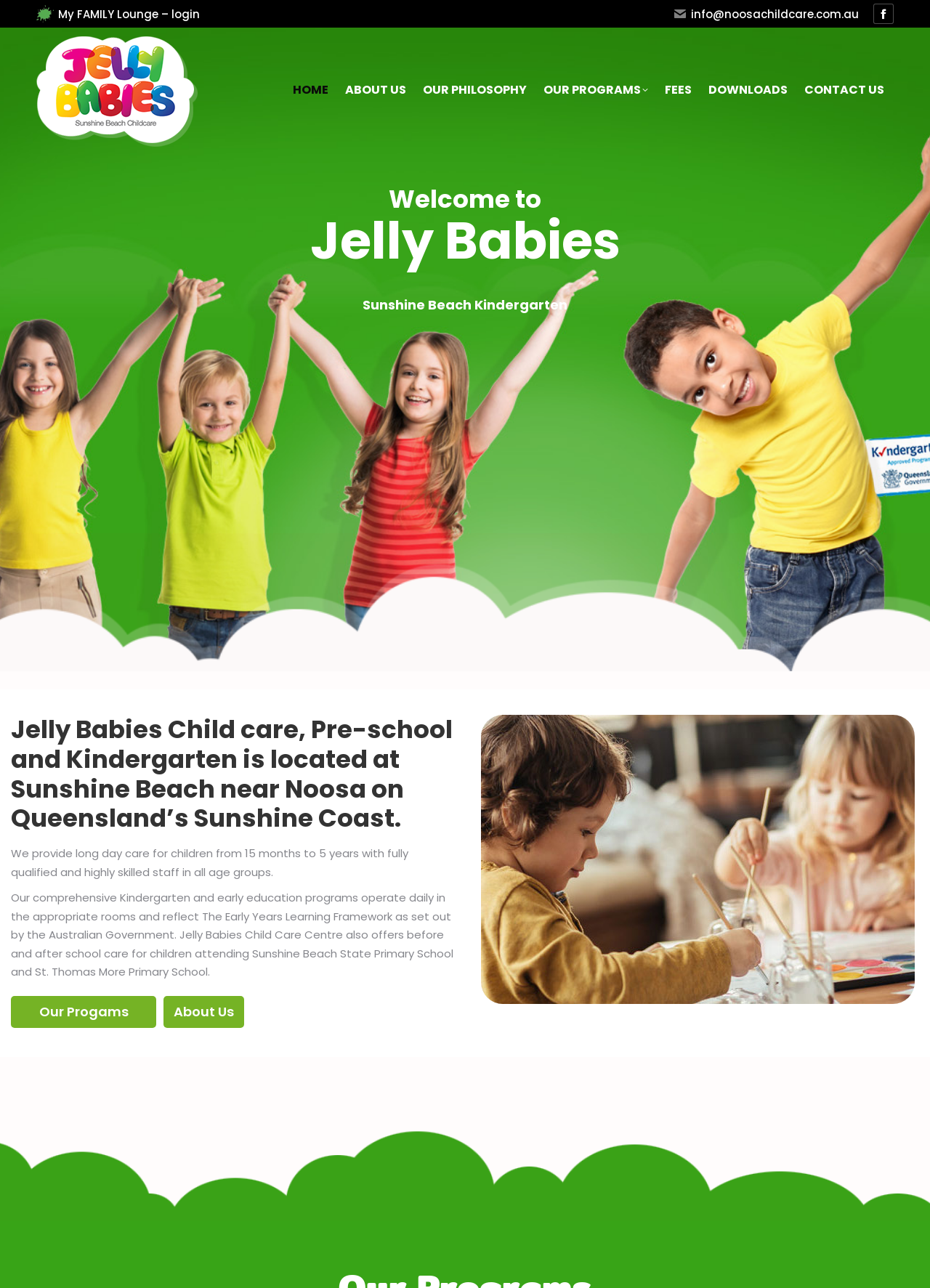Determine the coordinates of the bounding box for the clickable area needed to execute this instruction: "login to My FAMILY Lounge".

[0.039, 0.004, 0.215, 0.017]